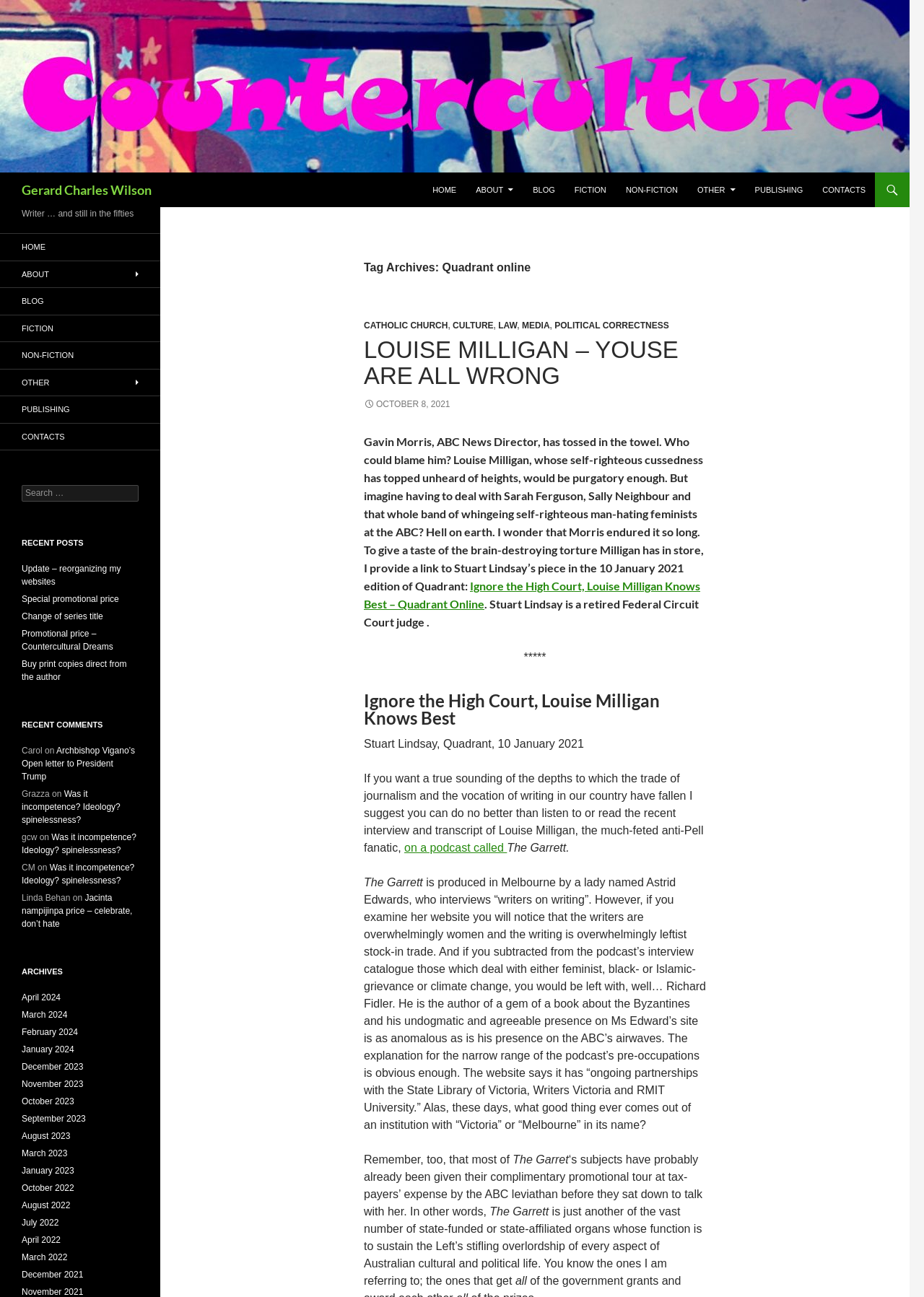Can you give a comprehensive explanation to the question given the content of the image?
What is the name of the author?

The name of the author can be found in the top-left corner of the webpage, where it is written as 'Gerard Charles Wilson' in a heading element.